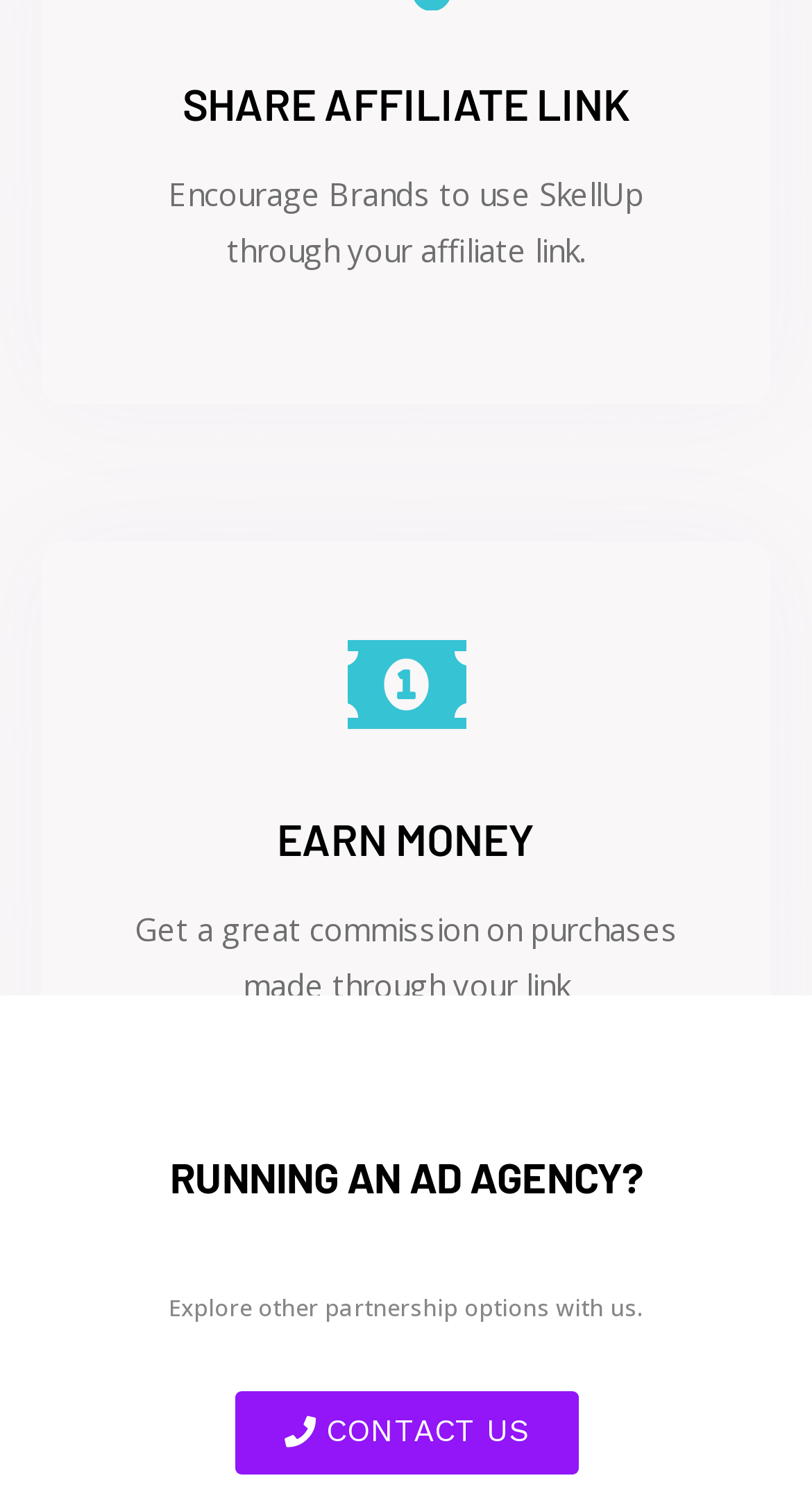Find the bounding box of the UI element described as: "CONTACT US". The bounding box coordinates should be given as four float values between 0 and 1, i.e., [left, top, right, bottom].

[0.288, 0.921, 0.712, 0.976]